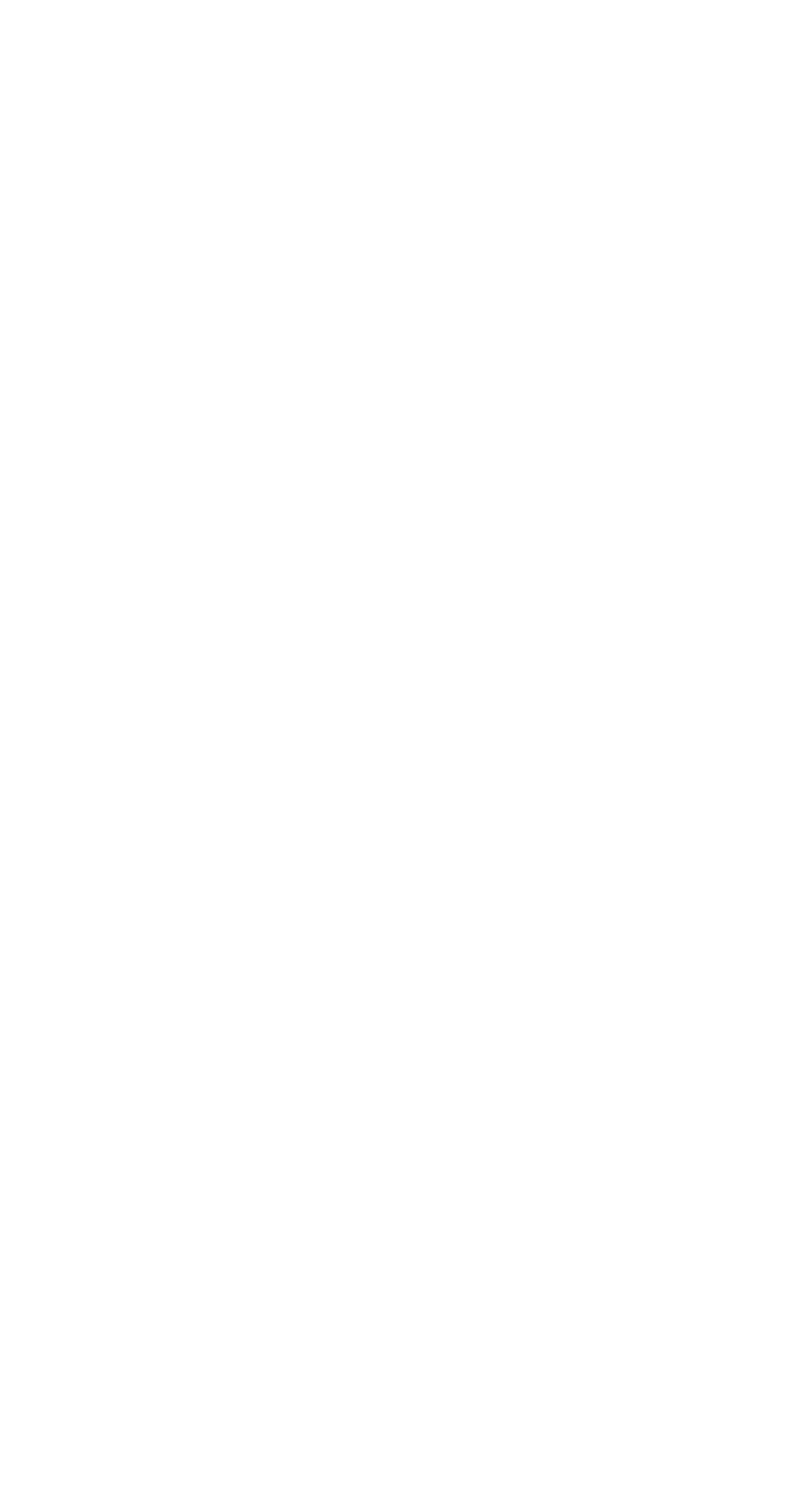Pinpoint the bounding box coordinates for the area that should be clicked to perform the following instruction: "Contact via Whatsapp".

[0.549, 0.791, 0.626, 0.833]